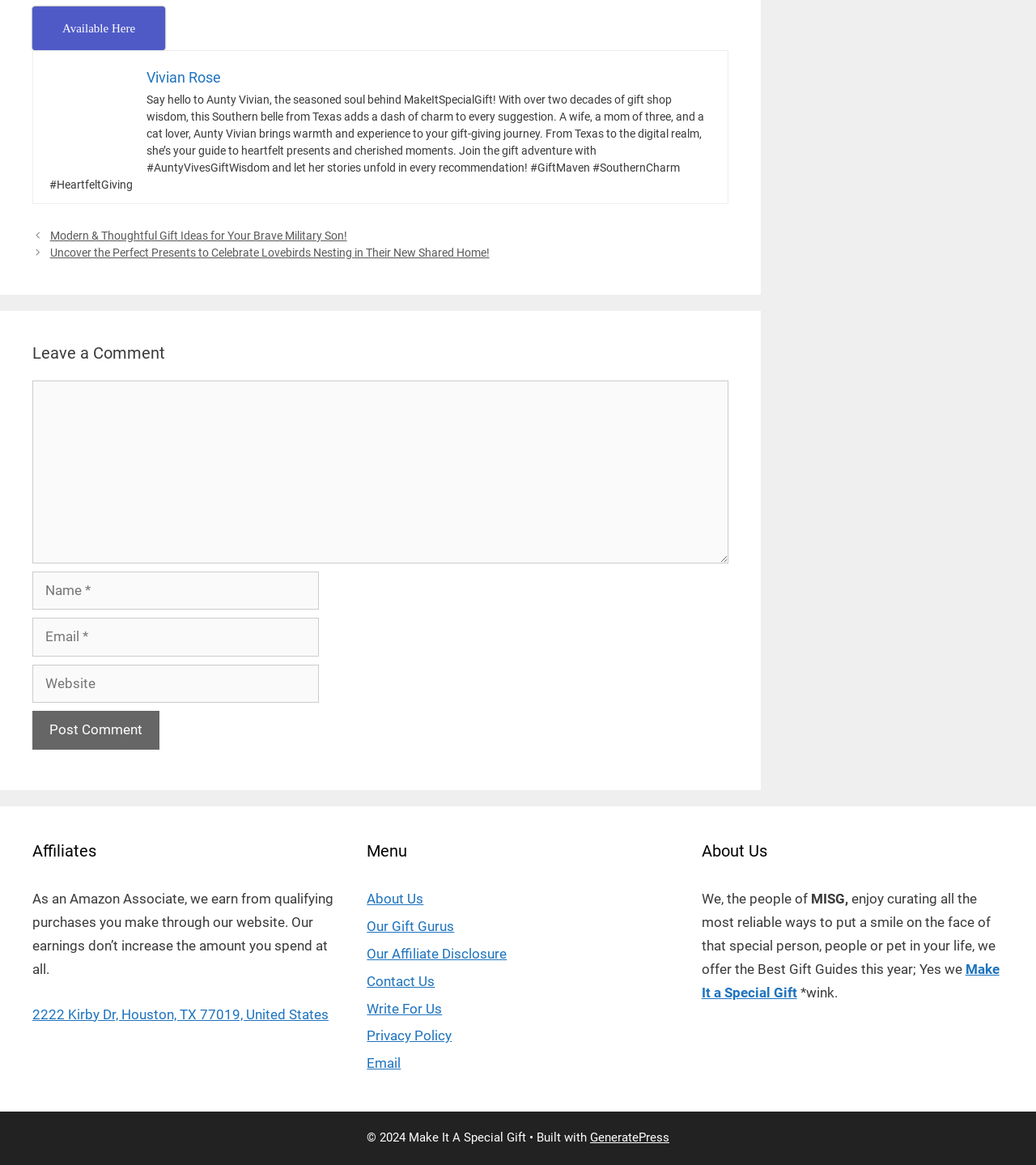What is the name of the affiliate program?
Answer the question with a detailed explanation, including all necessary information.

The static text element mentions 'As an Amazon Associate, we earn from qualifying purchases you make through our website', indicating that the affiliate program is Amazon Associate.